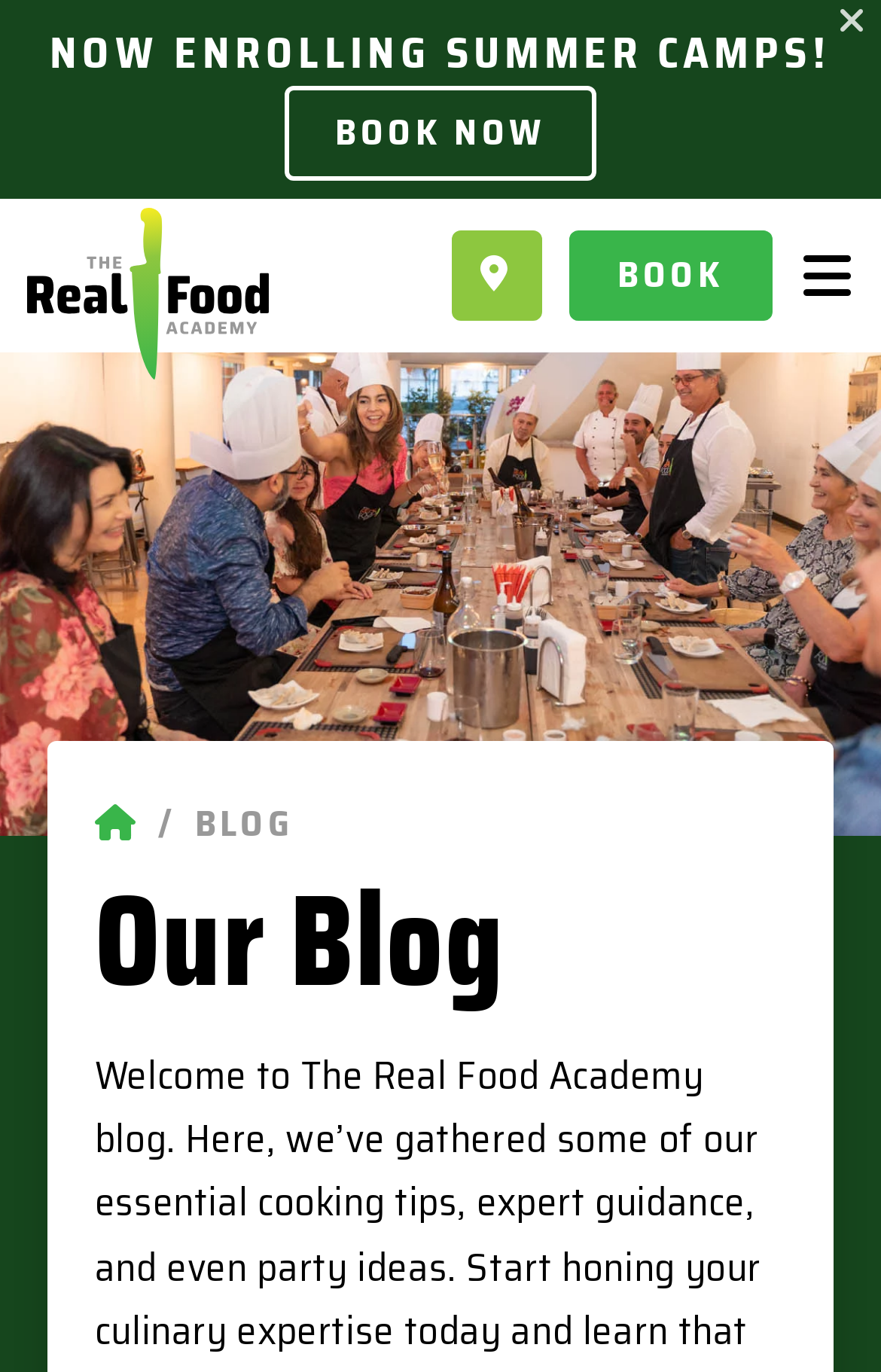Locate the bounding box coordinates for the element described below: "Book Now". The coordinates must be four float values between 0 and 1, formatted as [left, top, right, bottom].

[0.324, 0.063, 0.676, 0.132]